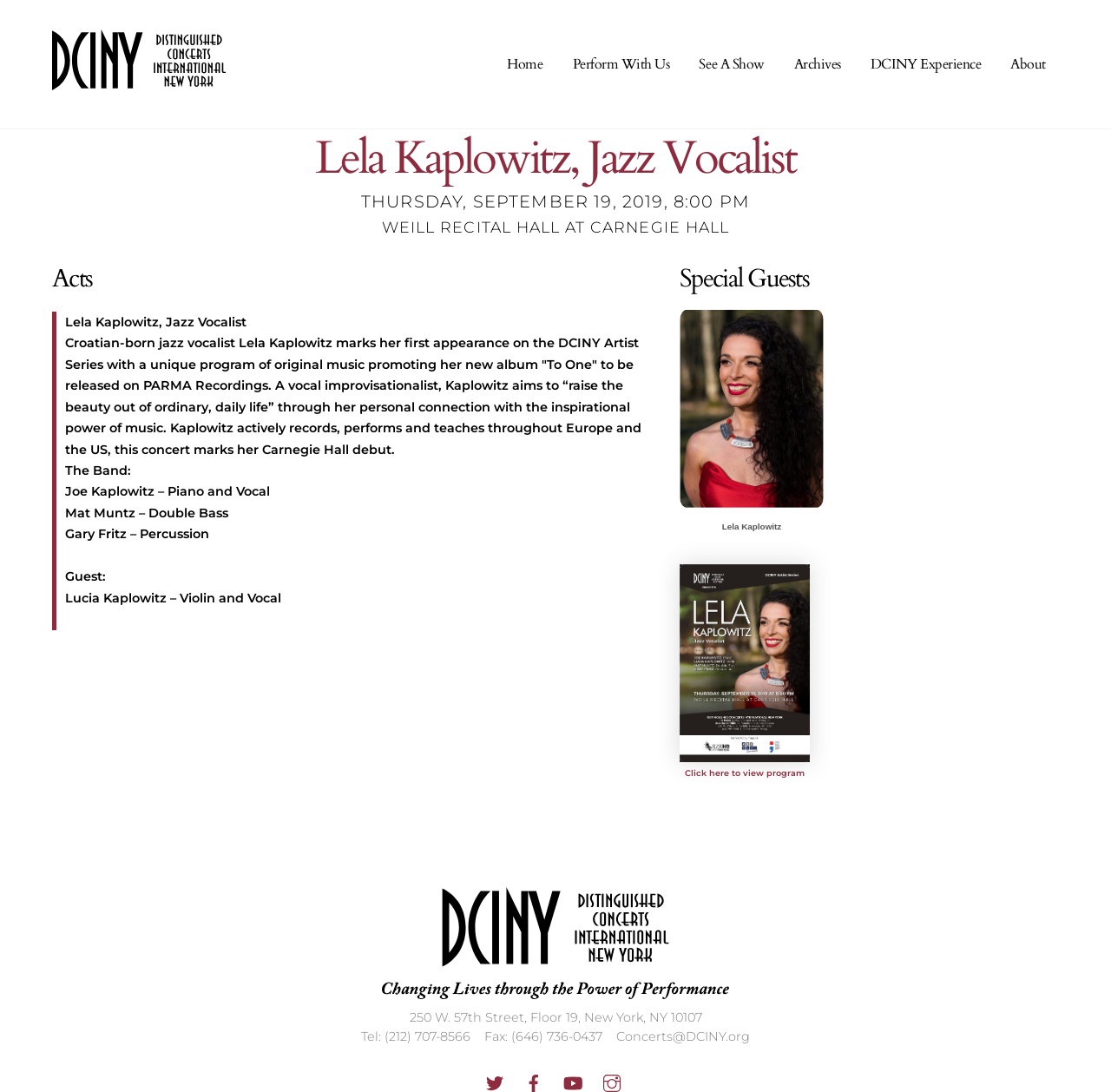With reference to the image, please provide a detailed answer to the following question: What is the release label of Lela Kaplowitz's new album?

I found the answer by reading the StaticText 'A vocal improvisationalist, Kaplowitz aims to “raise the beauty out of ordinary, daily life” through her personal connection with the inspirational power of music. Kaplowitz actively records, performs and teaches throughout Europe and the US, this concert marks her Carnegie Hall debut.' which mentions the release label of her new album.